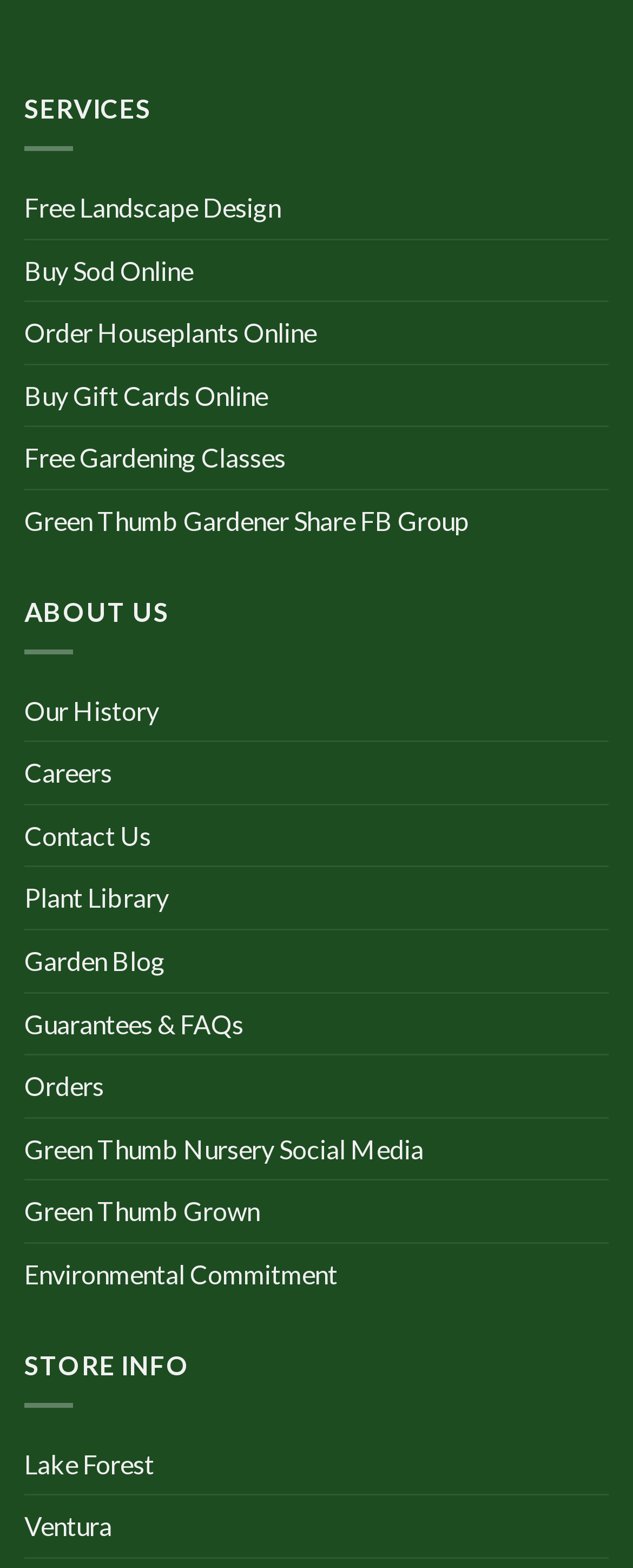Determine the bounding box coordinates for the UI element with the following description: "Careers". The coordinates should be four float numbers between 0 and 1, represented as [left, top, right, bottom].

[0.038, 0.474, 0.177, 0.512]